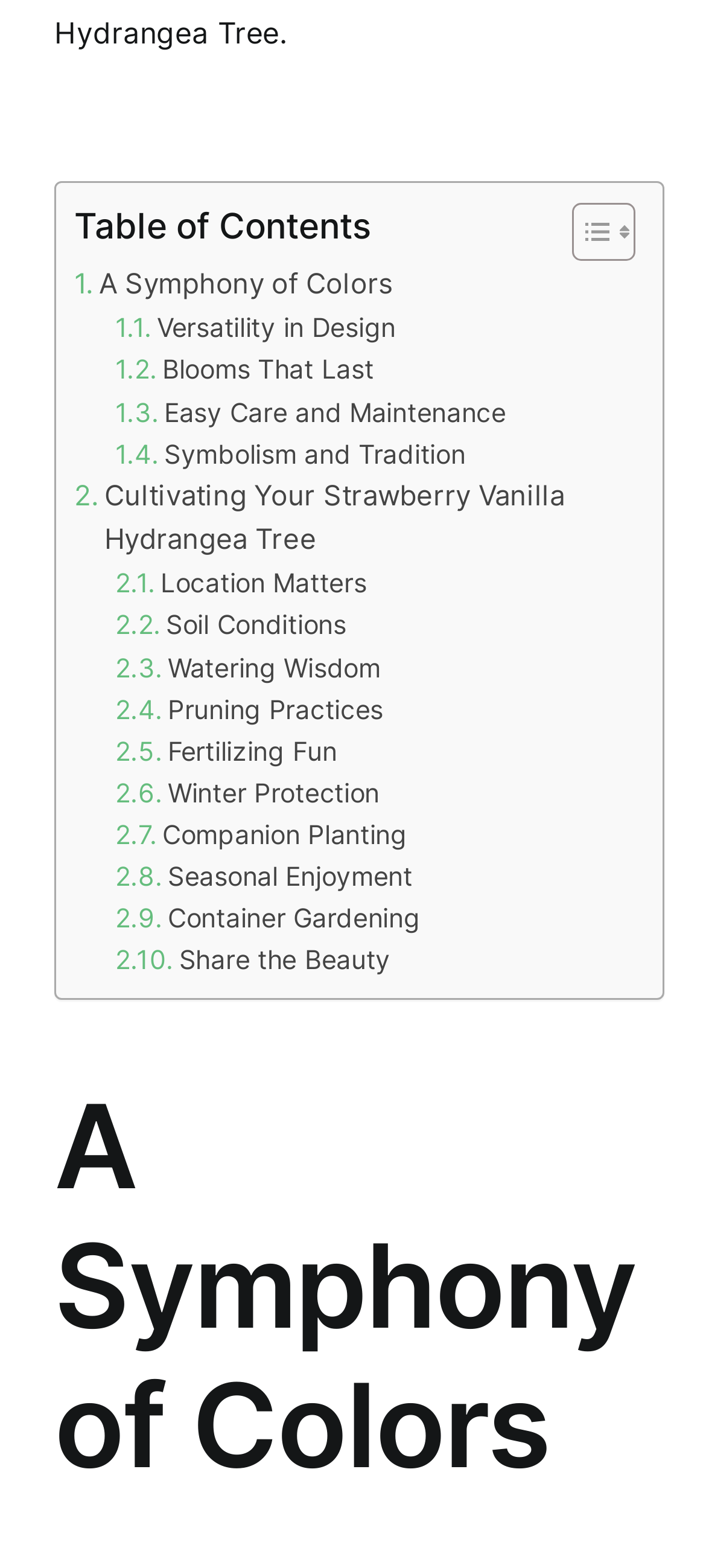Show the bounding box coordinates of the region that should be clicked to follow the instruction: "Check out Share the Beauty."

[0.164, 0.599, 0.553, 0.625]